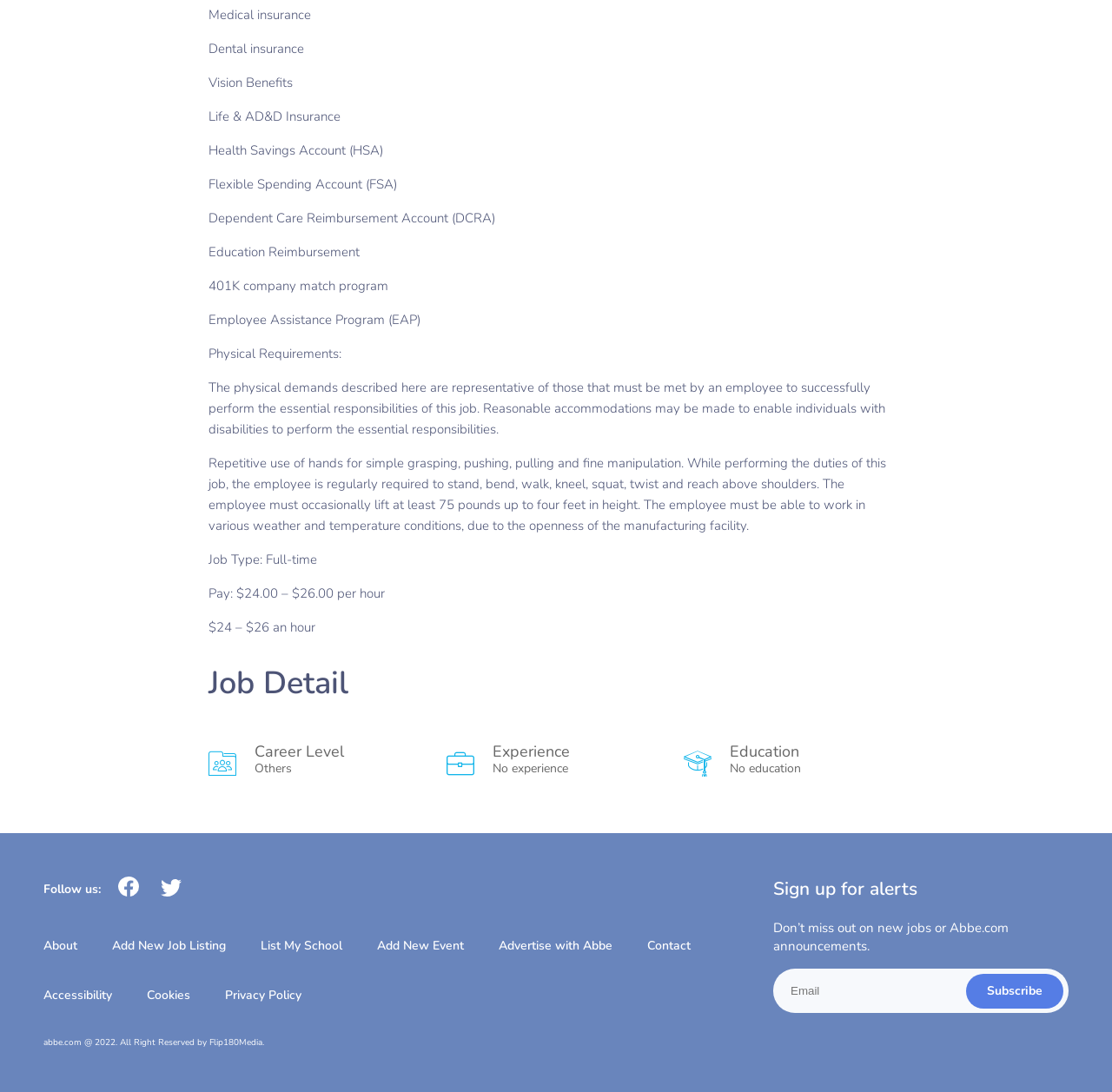Find the bounding box coordinates of the clickable region needed to perform the following instruction: "Click on the 'Add New Job Listing' link". The coordinates should be provided as four float numbers between 0 and 1, i.e., [left, top, right, bottom].

[0.101, 0.859, 0.203, 0.874]